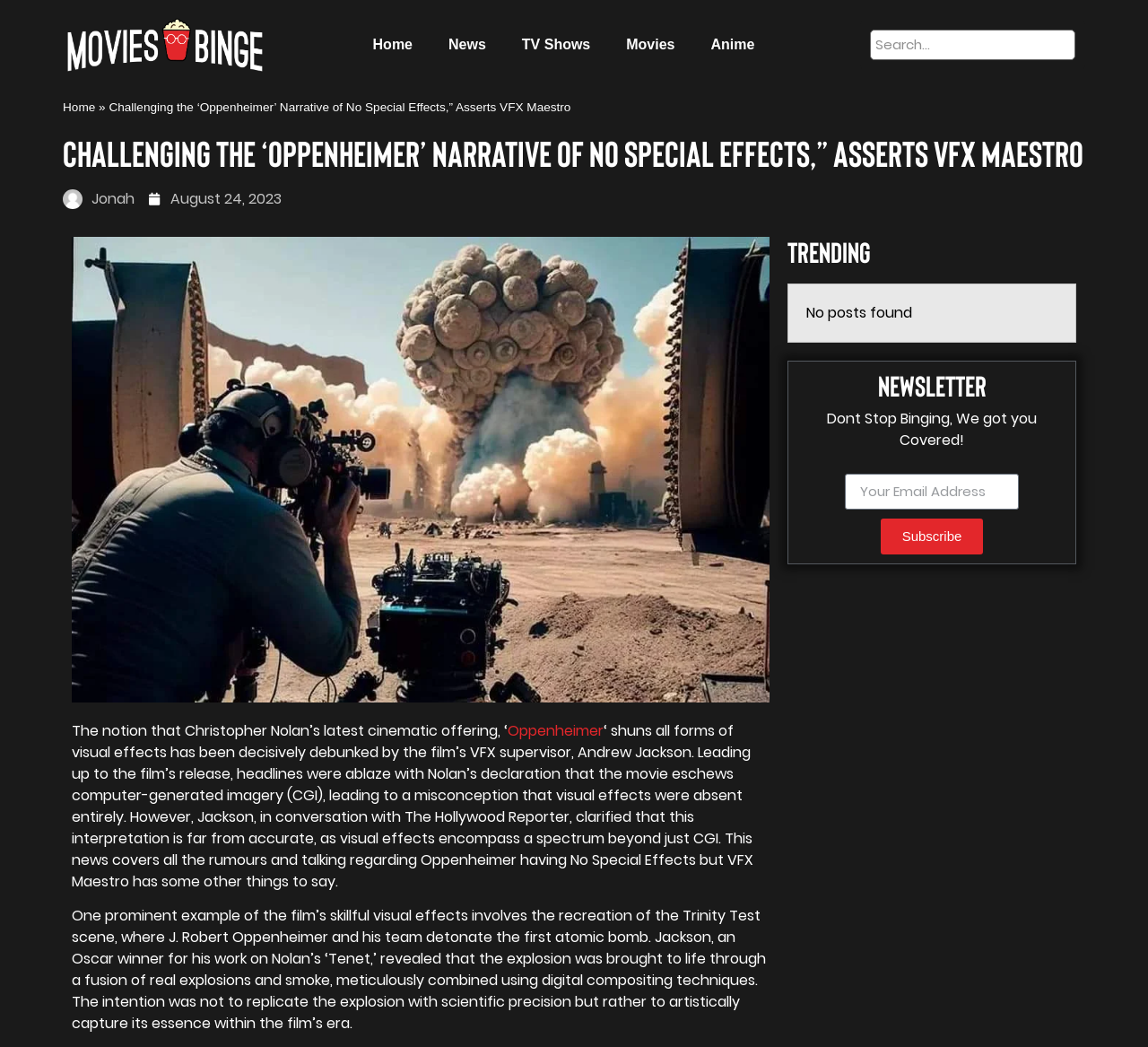What is the date of the article?
From the details in the image, provide a complete and detailed answer to the question.

The date of the article is found in the link element with the text 'August 24, 2023' which is located below the author's name and above the main image of the article.